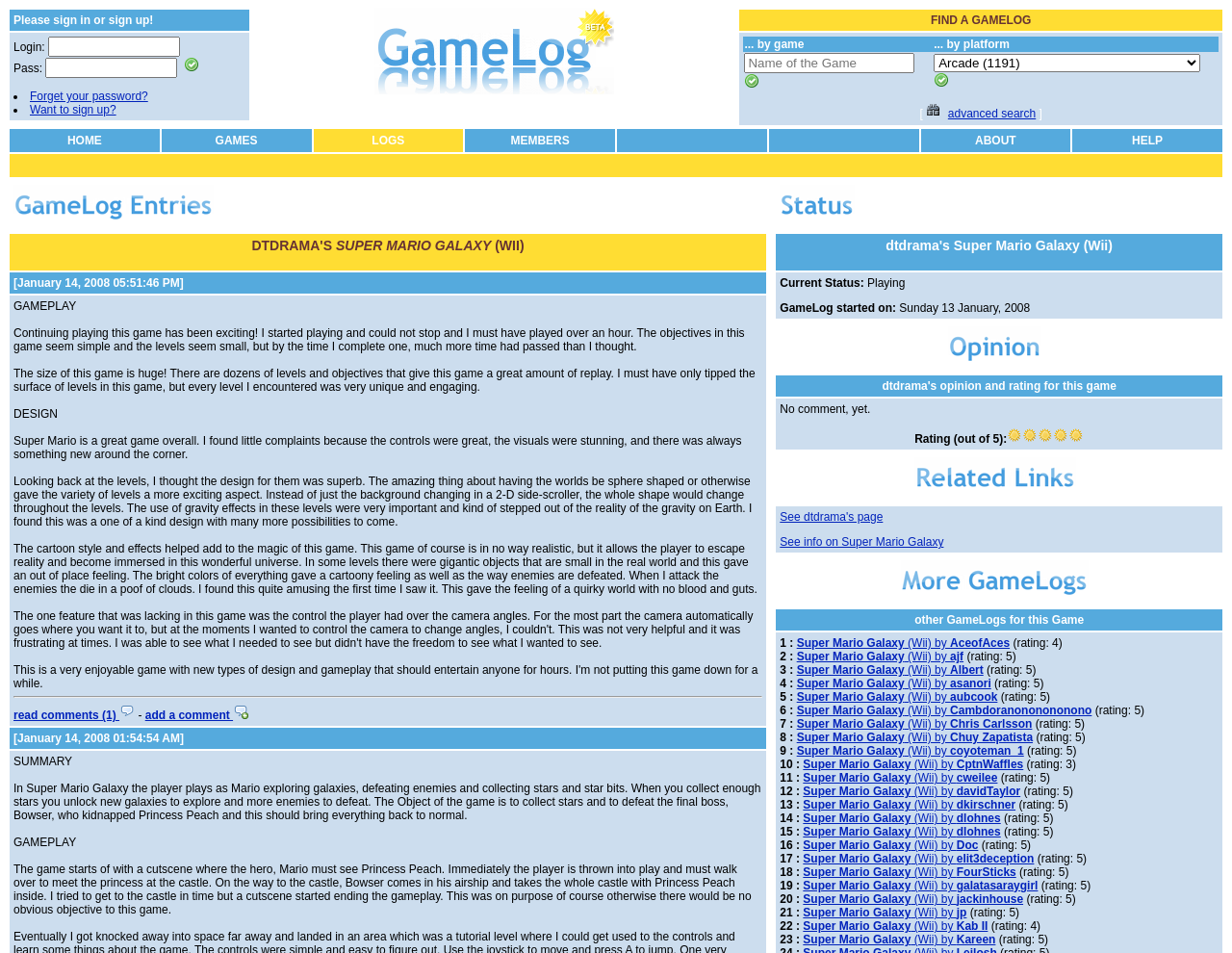Using the webpage screenshot, locate the HTML element that fits the following description and provide its bounding box: "read comments (1)".

[0.011, 0.743, 0.109, 0.758]